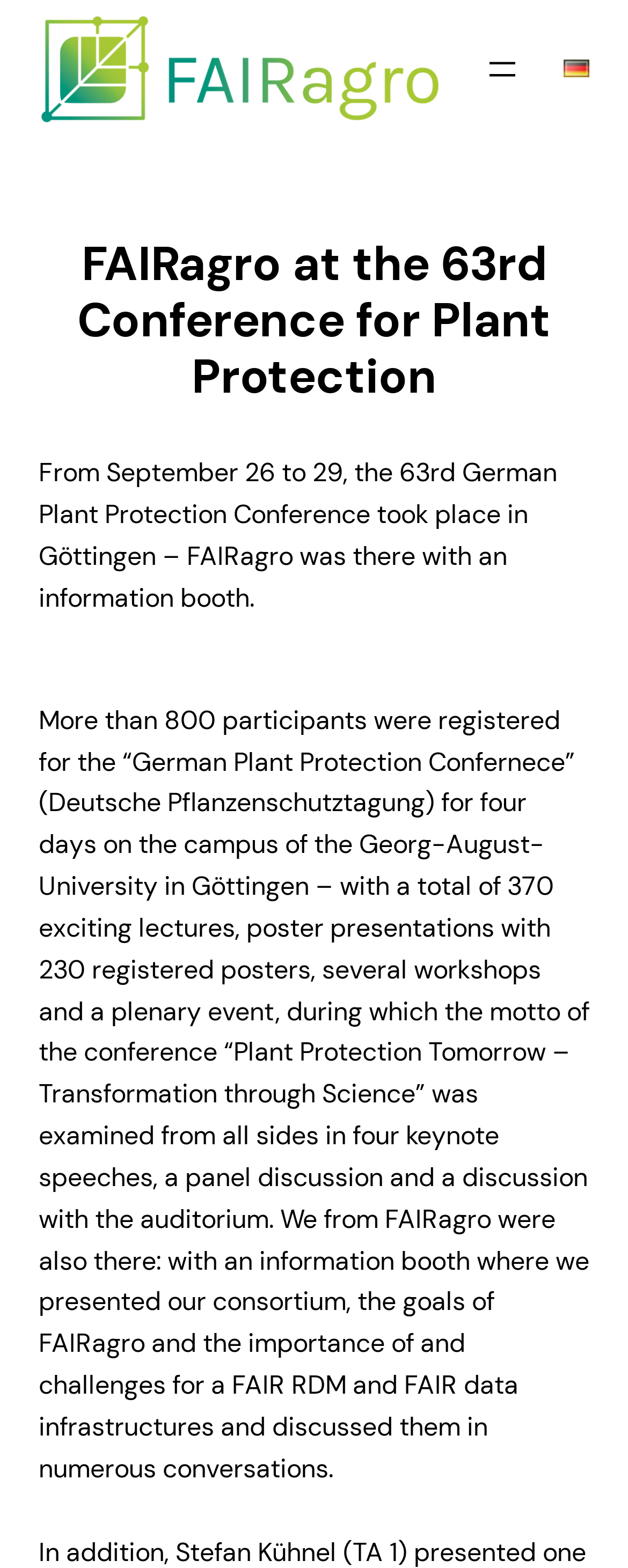Find and provide the bounding box coordinates for the UI element described here: "title="de_DE"". The coordinates should be given as four float numbers between 0 and 1: [left, top, right, bottom].

[0.897, 0.031, 0.938, 0.057]